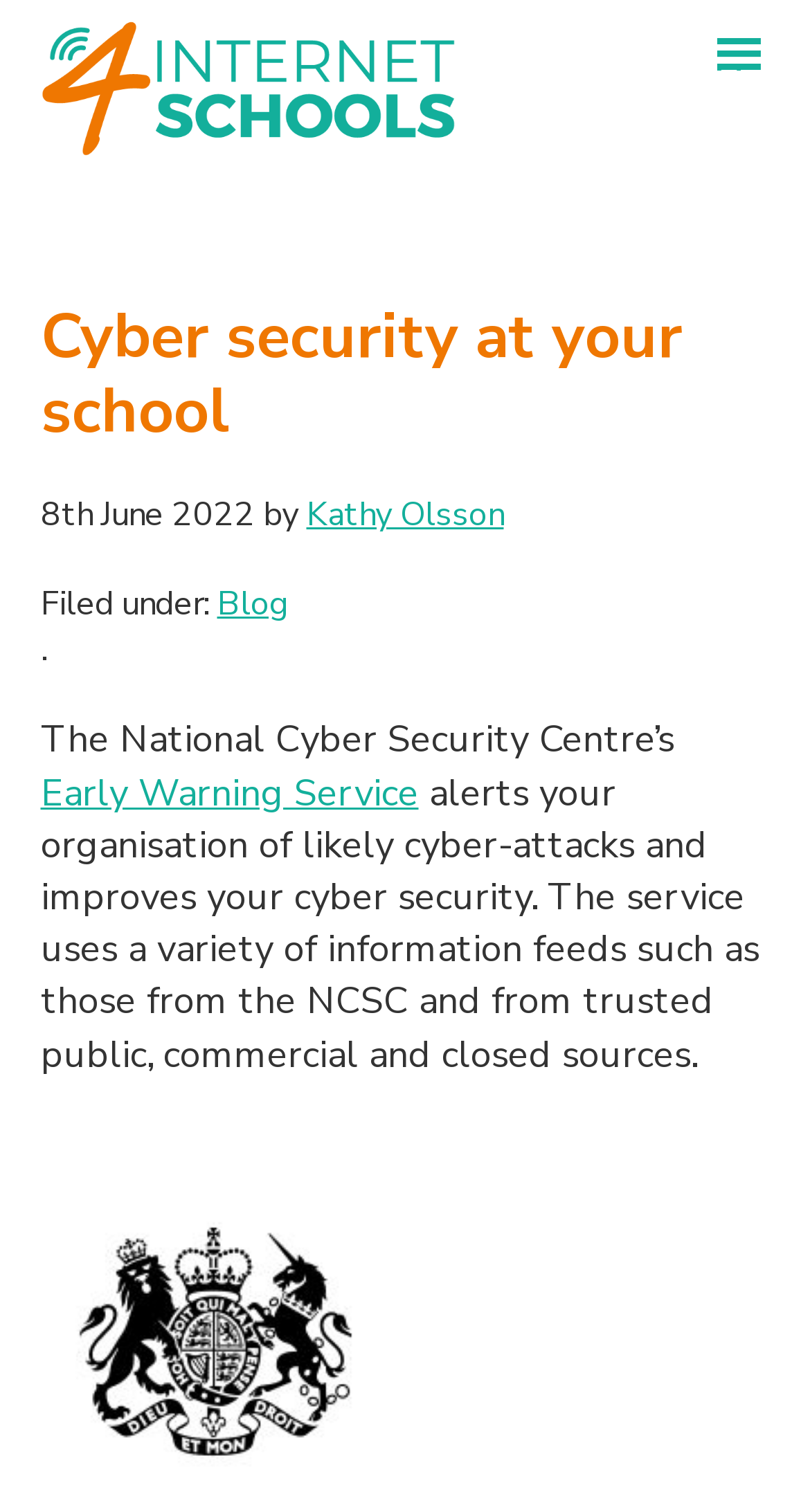Please determine the bounding box coordinates for the UI element described as: "FELIPE MALES LEMA".

None